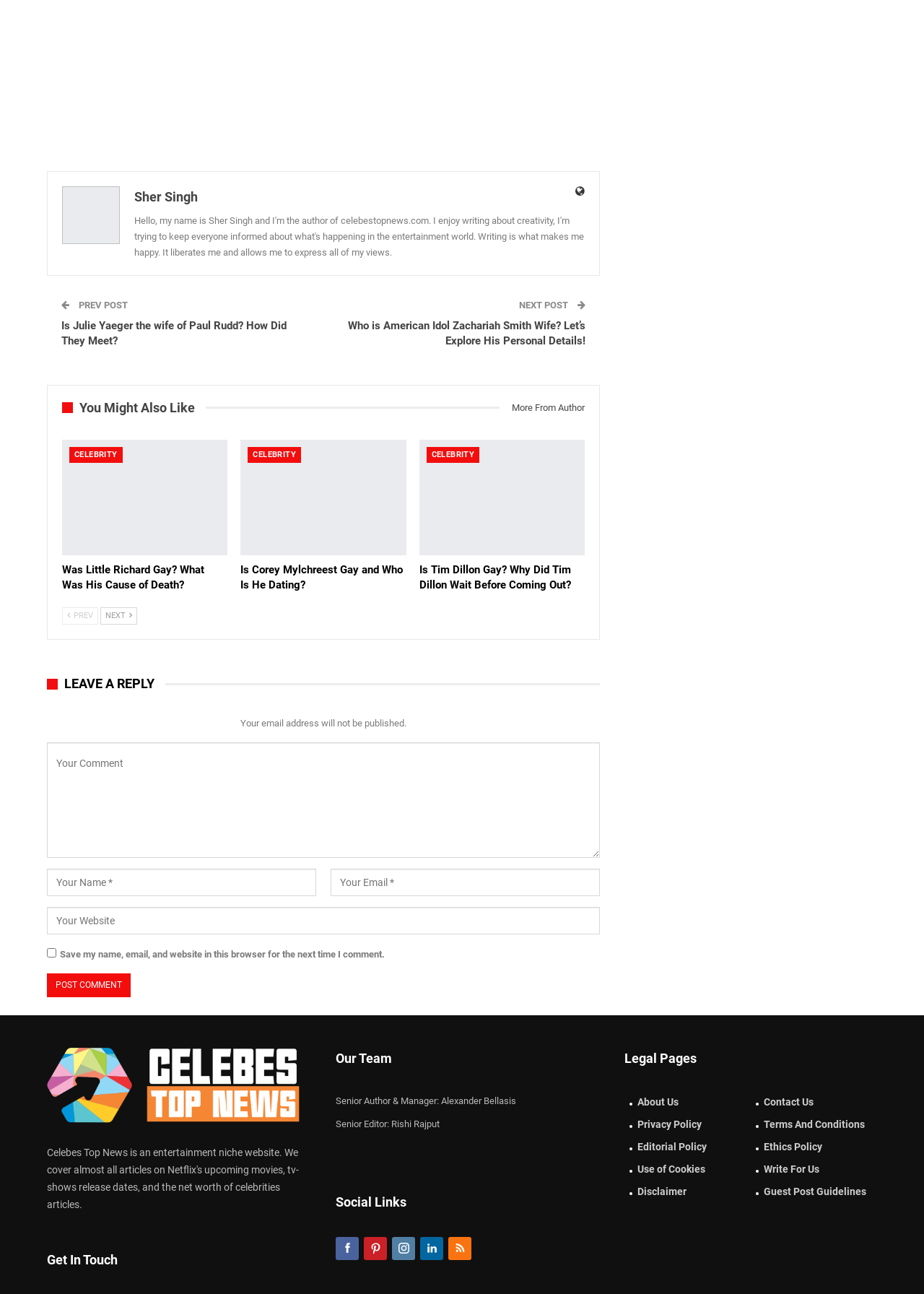Reply to the question with a single word or phrase:
What is the function of the button 'Post Comment'?

Submit comment